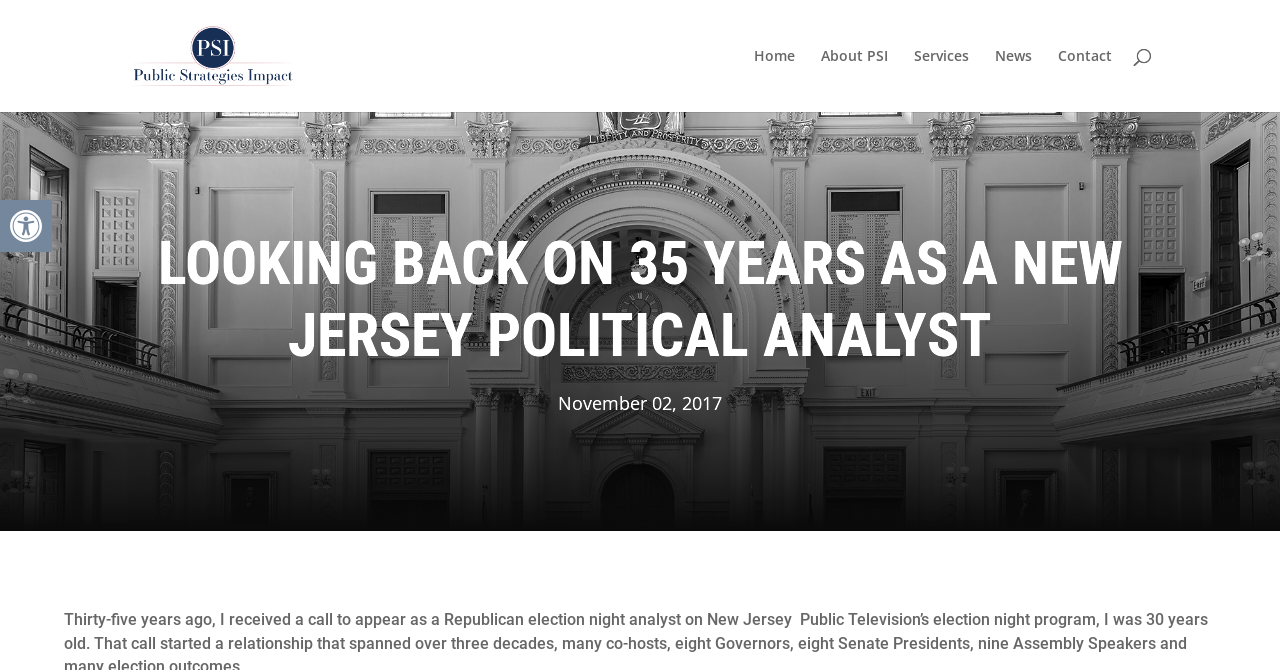Using the webpage screenshot, find the UI element described by DHgate. Provide the bounding box coordinates in the format (top-left x, top-left y, bottom-right x, bottom-right y), ensuring all values are floating point numbers between 0 and 1.

None